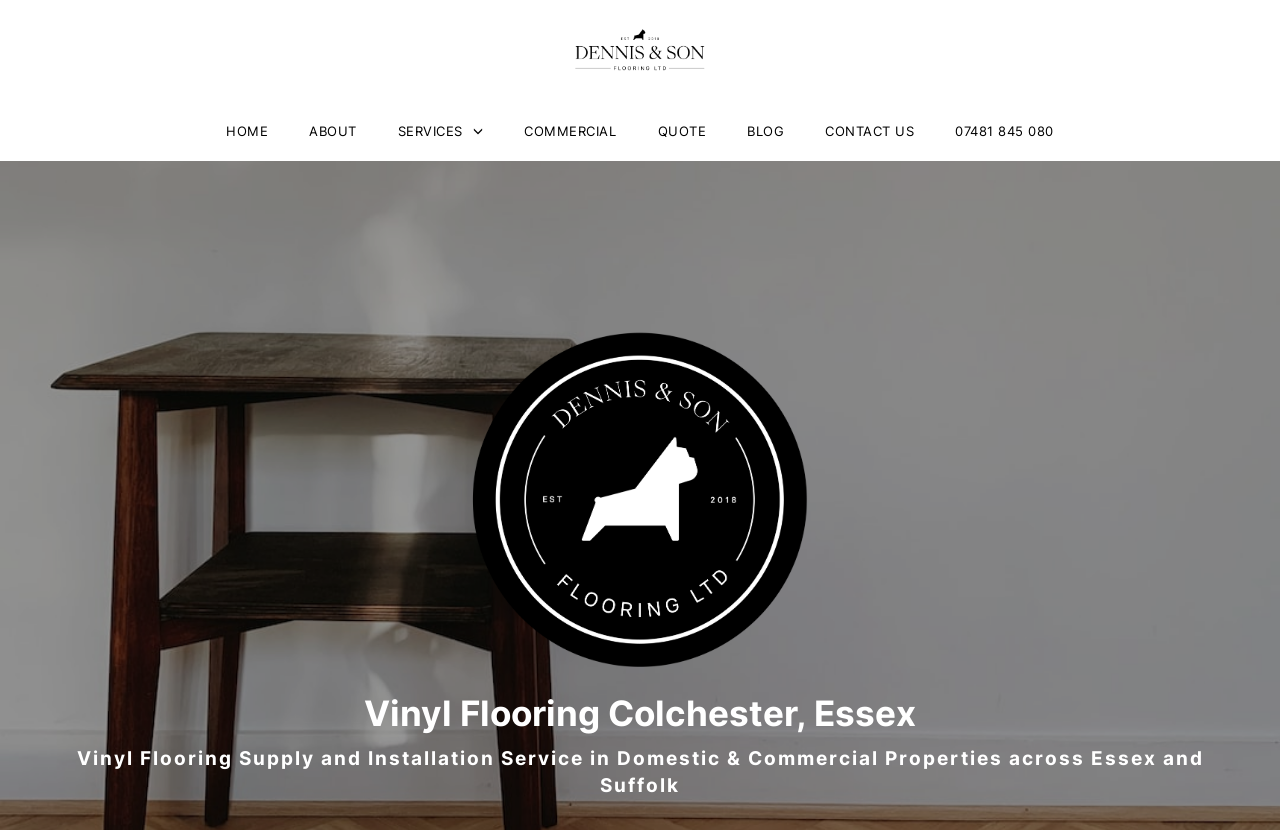Locate the bounding box coordinates of the element that needs to be clicked to carry out the instruction: "Get a free QUOTE". The coordinates should be given as four float numbers ranging from 0 to 1, i.e., [left, top, right, bottom].

[0.505, 0.14, 0.56, 0.174]